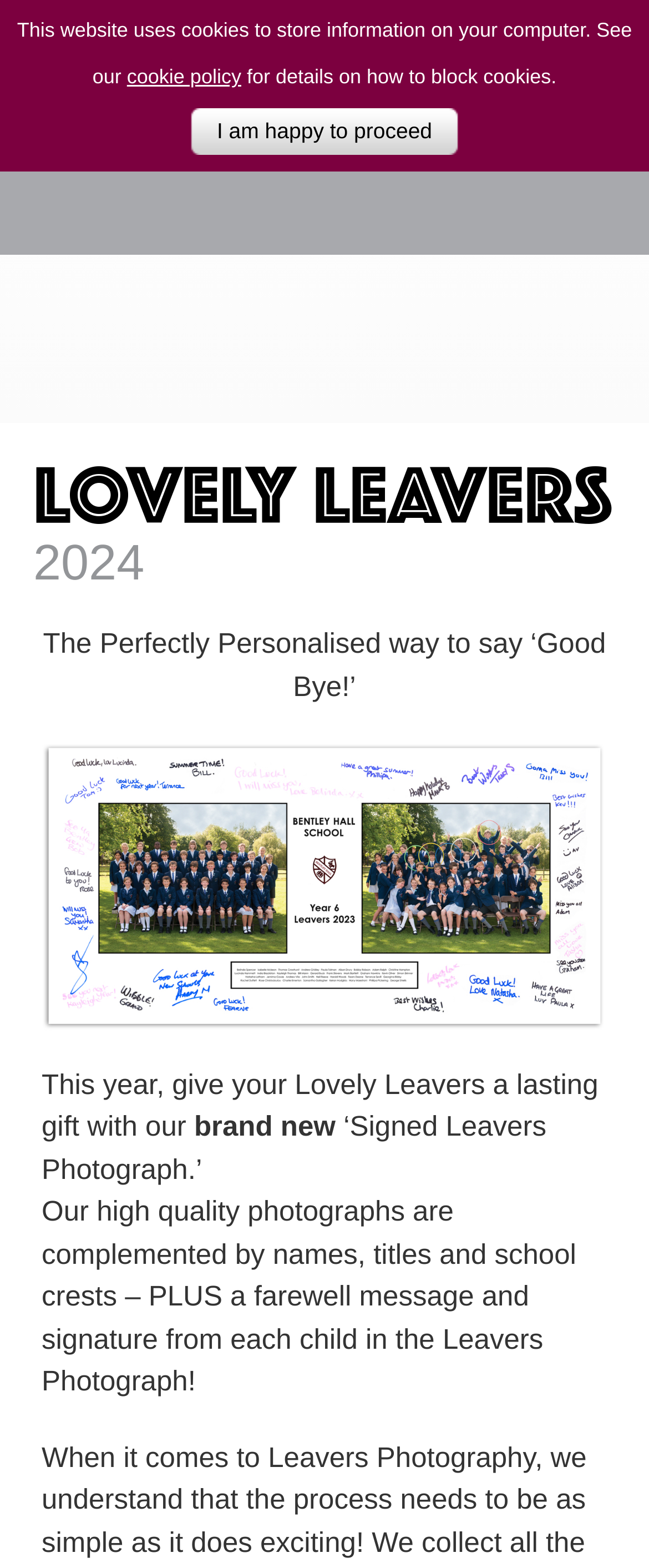What is the title or heading displayed on the webpage?

CLICK TO CONTACT